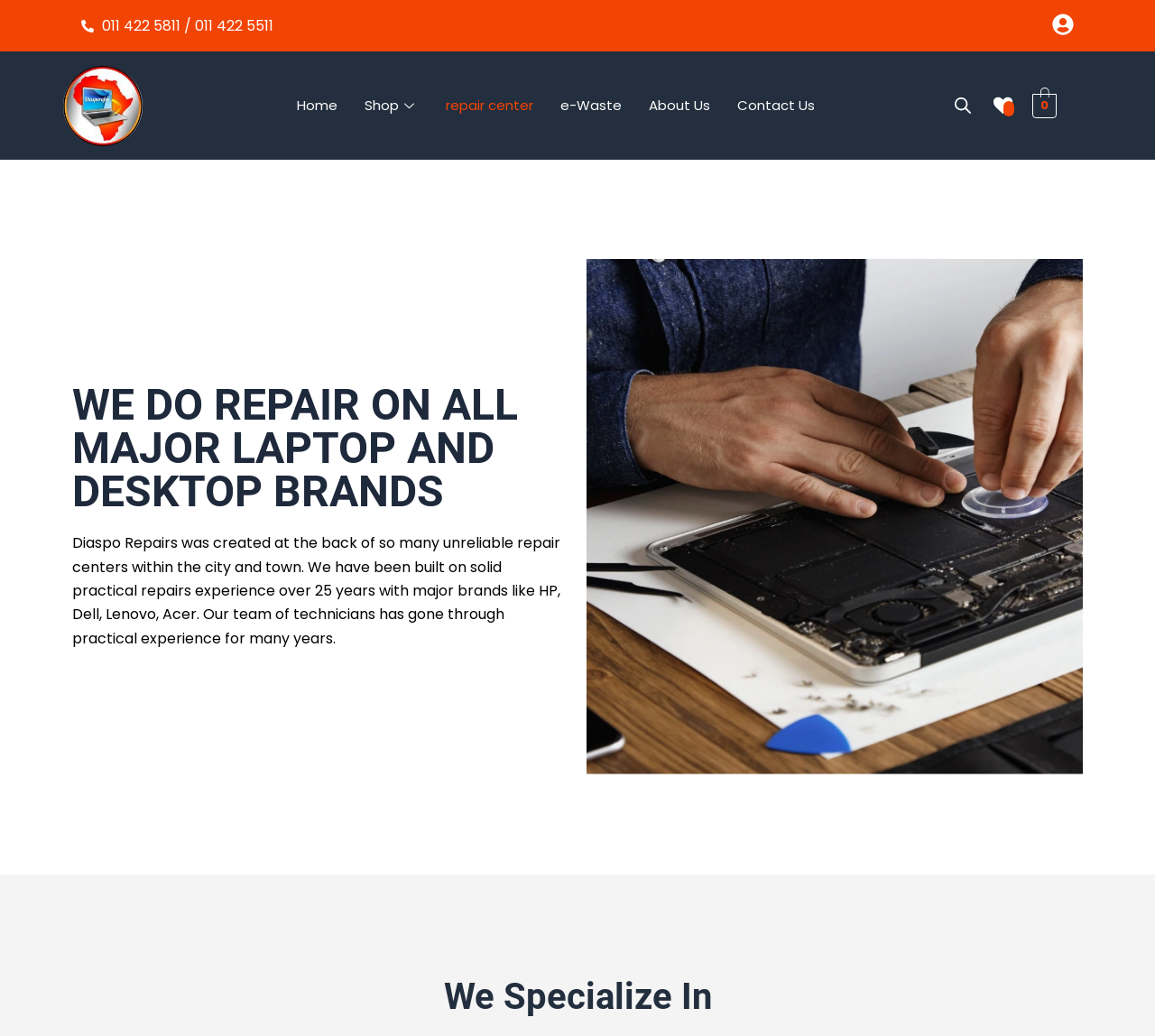Please pinpoint the bounding box coordinates for the region I should click to adhere to this instruction: "Call the phone number".

[0.088, 0.014, 0.236, 0.034]